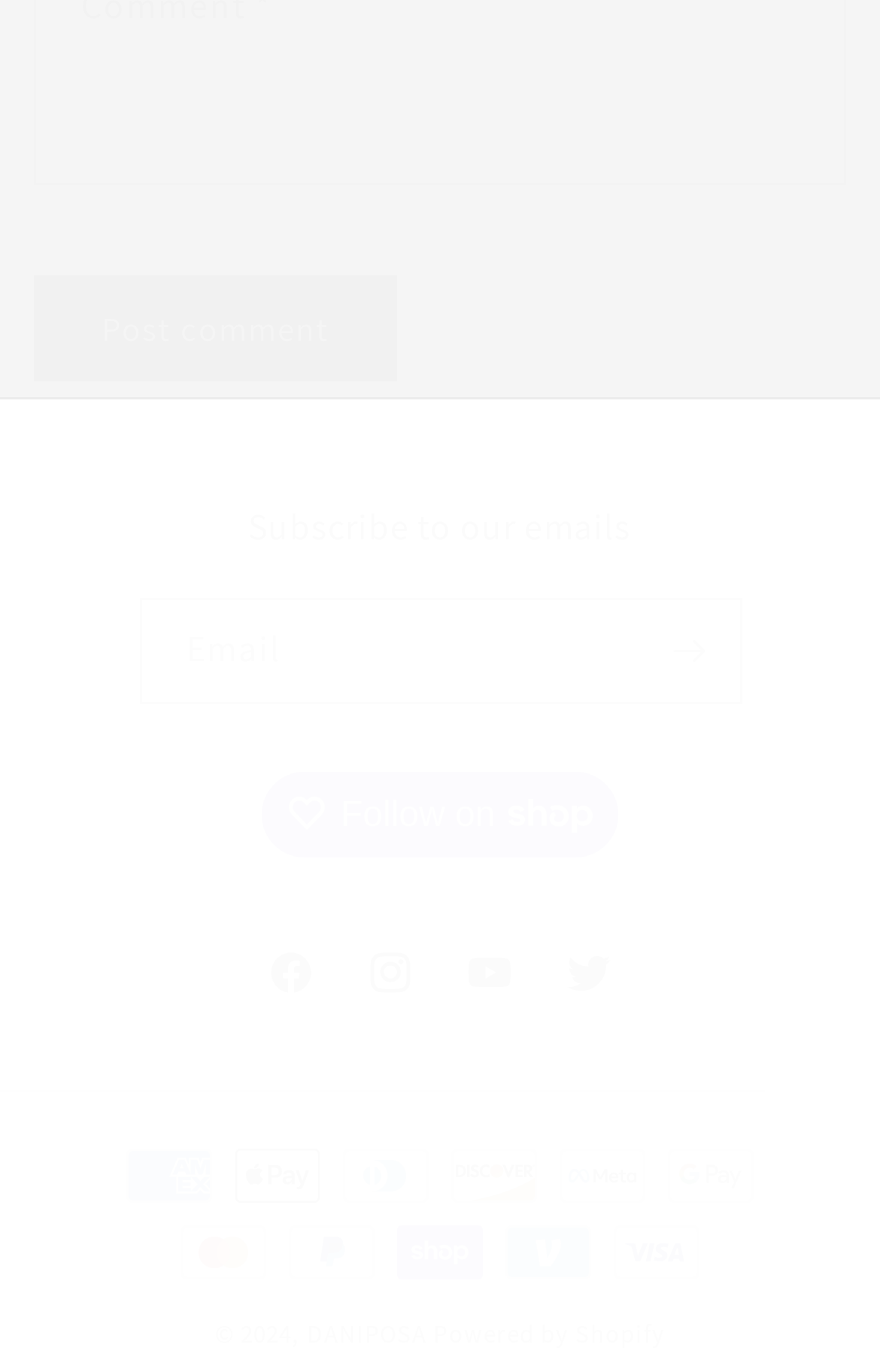What payment methods are accepted on this website?
By examining the image, provide a one-word or phrase answer.

Multiple payment methods